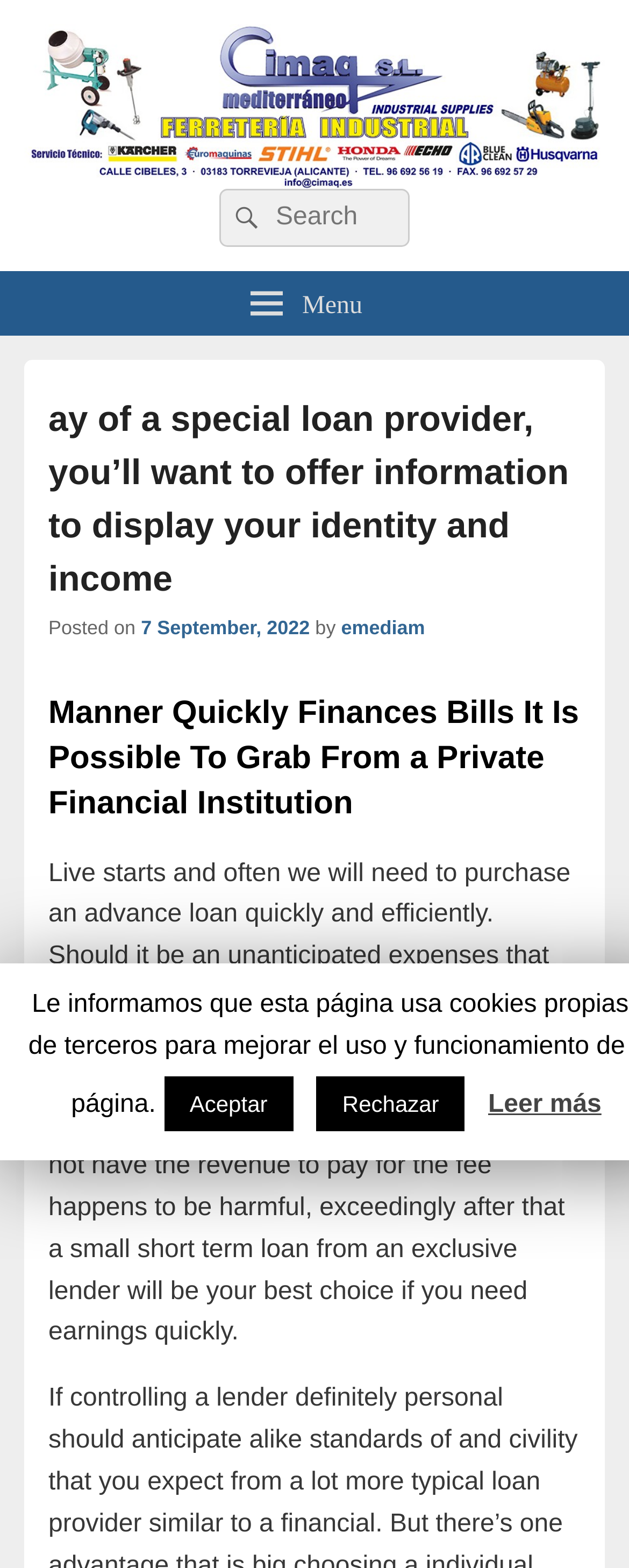Illustrate the webpage thoroughly, mentioning all important details.

This webpage appears to be a blog post or article about a special loan provider. At the top, there is a logo or image of "CIMAQ MEDITERRANEO" with a link to the same name. Below the logo, there is a search bar with a search button and a placeholder text "Search for:". 

To the right of the search bar, there is a menu button with an icon. When expanded, the menu displays a header section with a title "ay of a special loan provider, you’ll want to offer information to display your identity and income" and a posted date "7 September, 2022" by "emediam". 

Below the header section, there is a main content area with two paragraphs of text. The first paragraph discusses the need for quick financing and the difficulties of obtaining cash when it's needed. The second paragraph explains how using a credit card can be harmful and how a short-term loan from a private lender can be a better option.

At the bottom of the page, there are three buttons: "Aceptar", "Rechazar", and "Leer más". The "Leer más" button is located at the bottom right corner of the page.